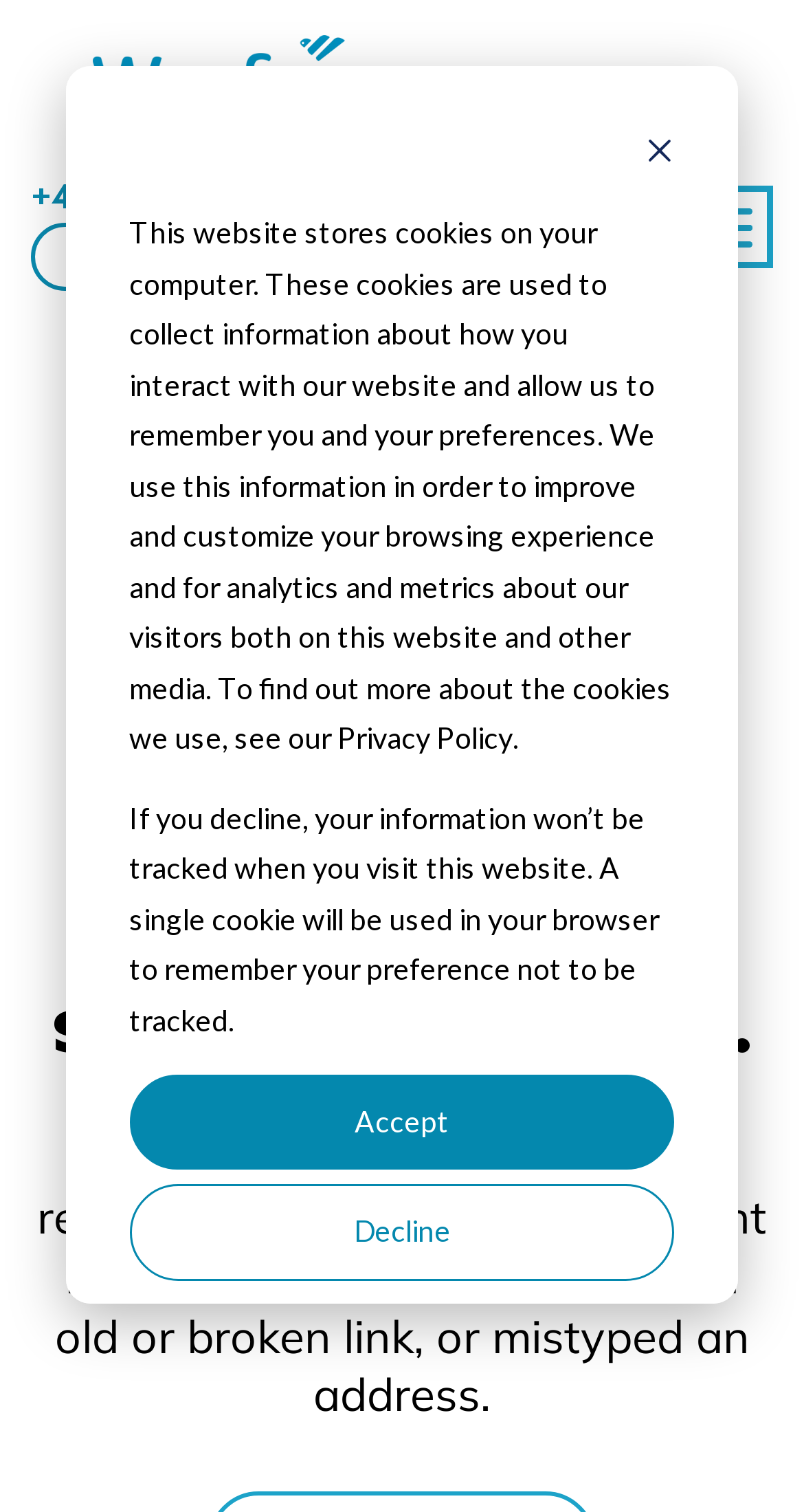Give a one-word or short phrase answer to the question: 
What is the phone number on the webpage?

+44 117 313 3300